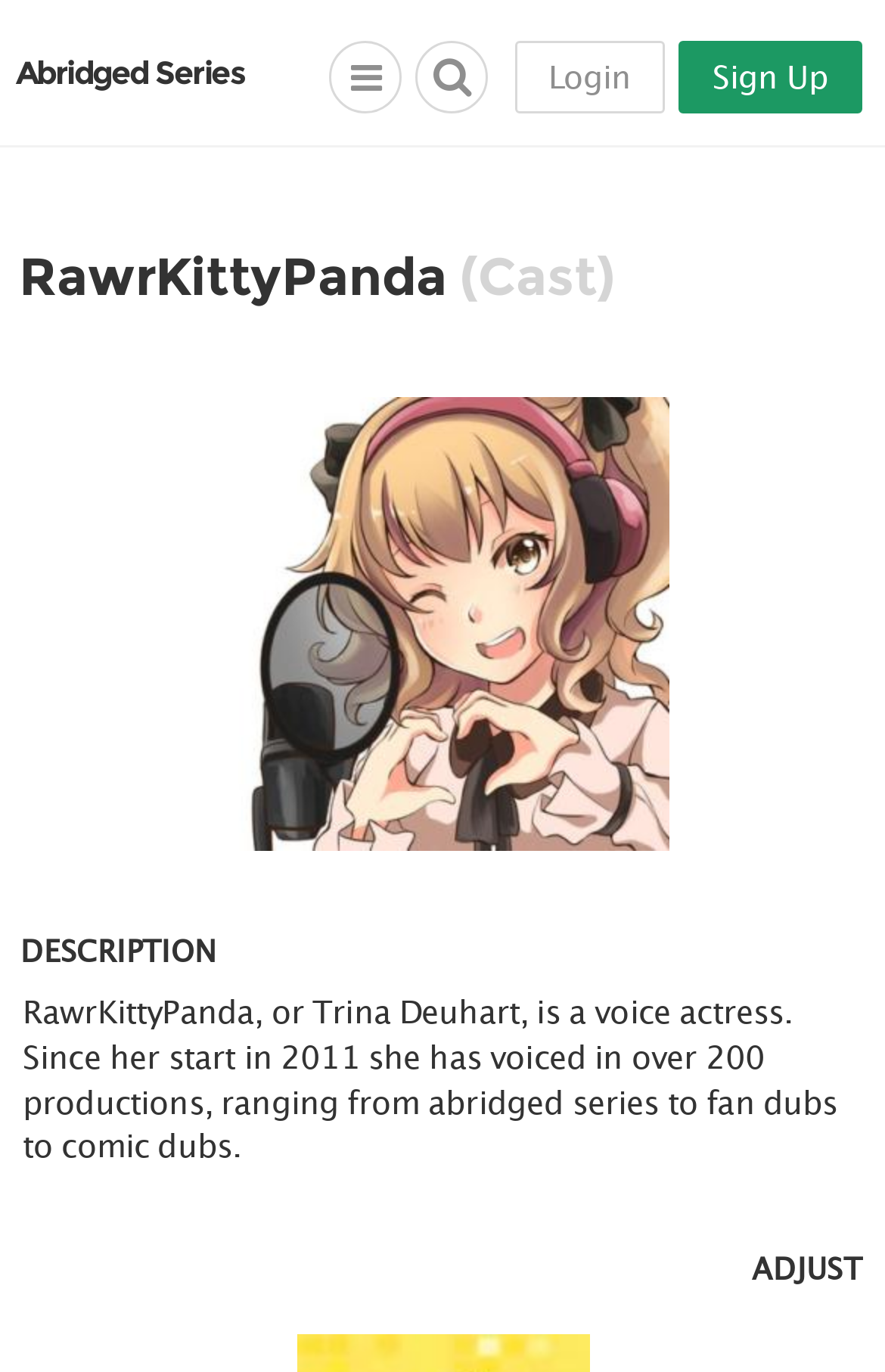Find the bounding box of the UI element described as follows: "Login".

[0.581, 0.03, 0.752, 0.083]